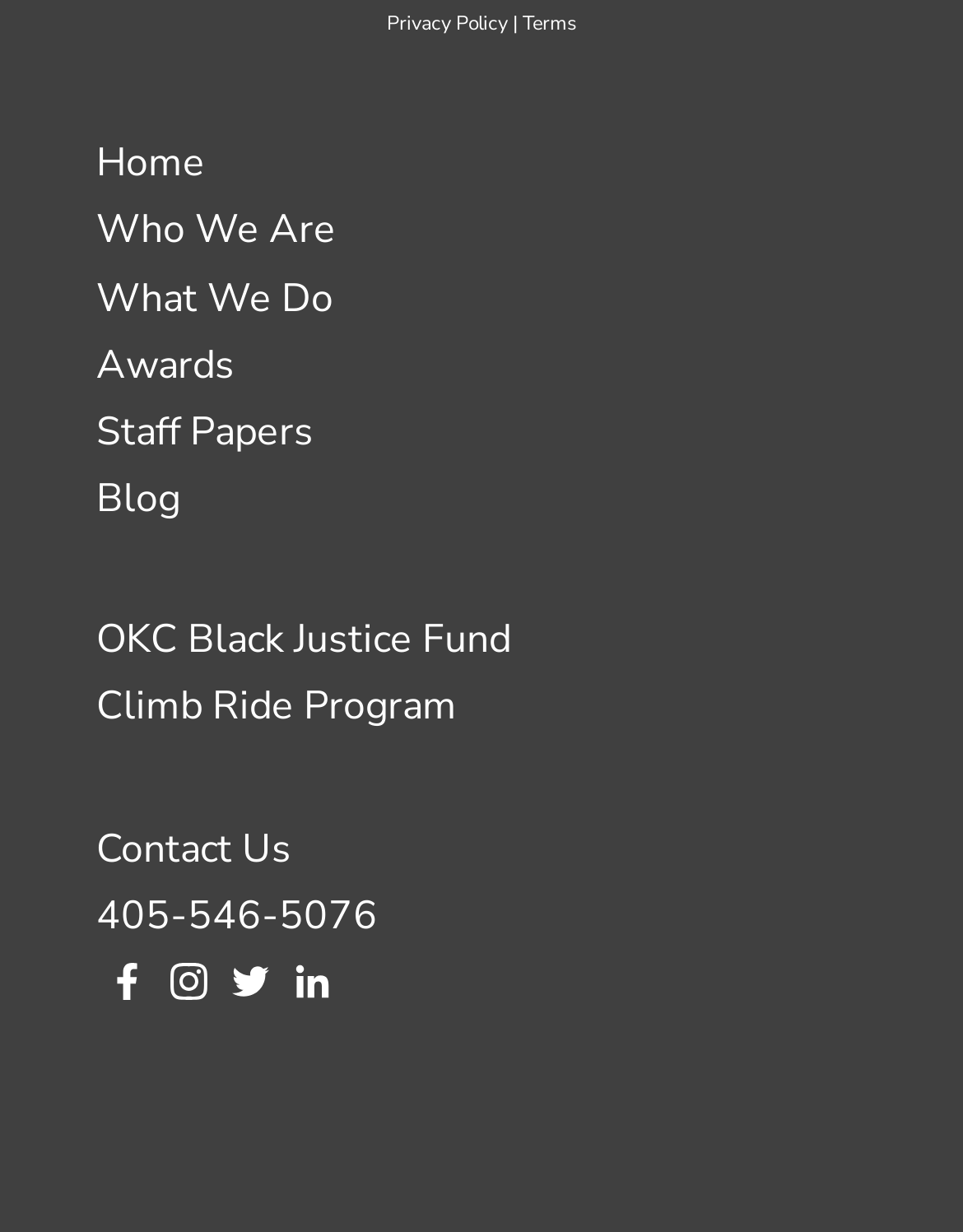Analyze the image and answer the question with as much detail as possible: 
How many main navigation links are there?

I counted the number of links with distinct OCR text and found seven main navigation links: 'Home', 'Who We Are', 'What We Do', 'Awards', 'Staff Papers', 'Blog', and 'Contact Us'. These links are likely the main navigation links on the webpage.